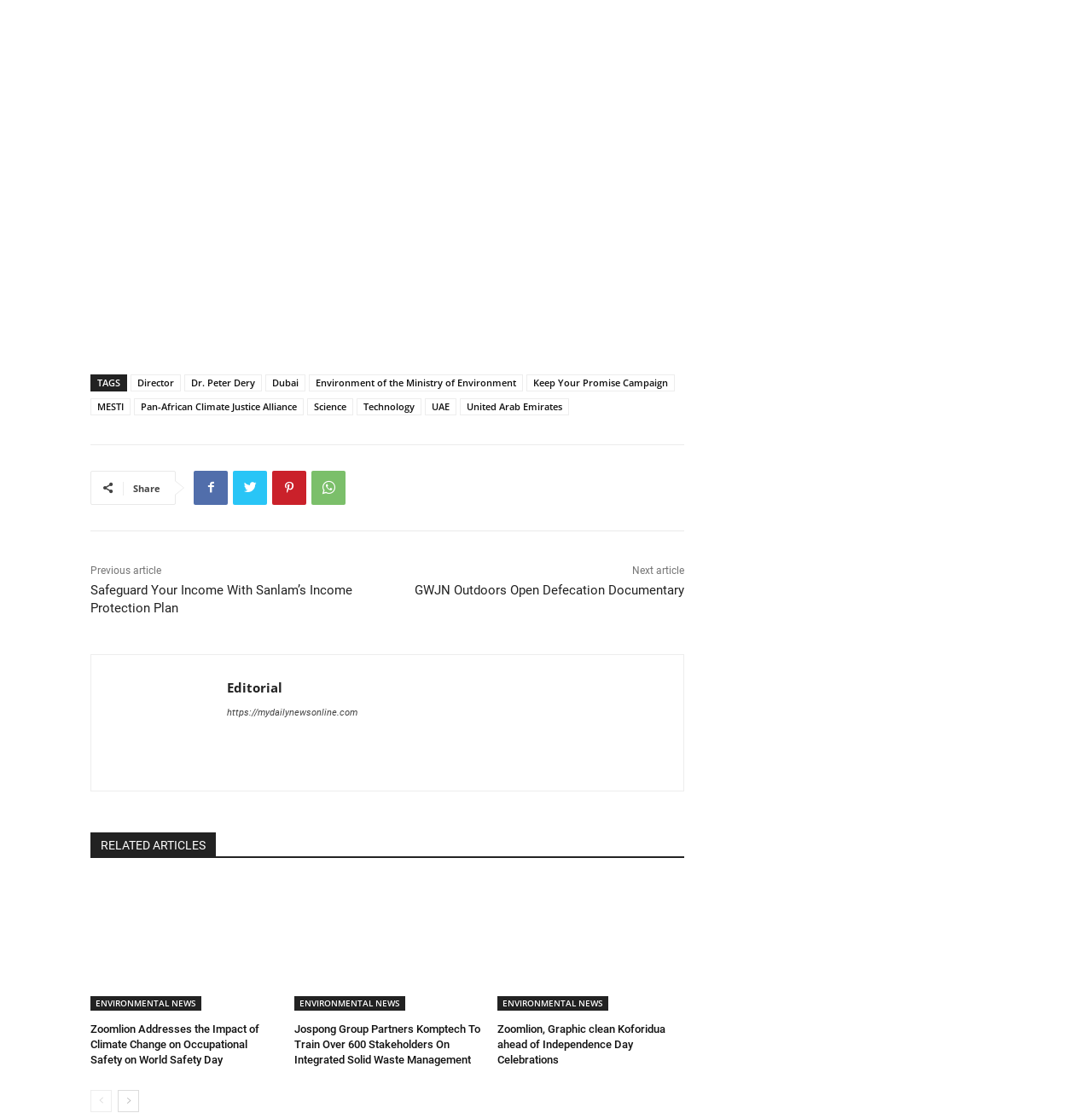Refer to the image and offer a detailed explanation in response to the question: What is the purpose of the links '', '', and ''?

The links '', '', and '' are social media sharing icons, and their purpose is to allow users to share the content on various social media platforms.